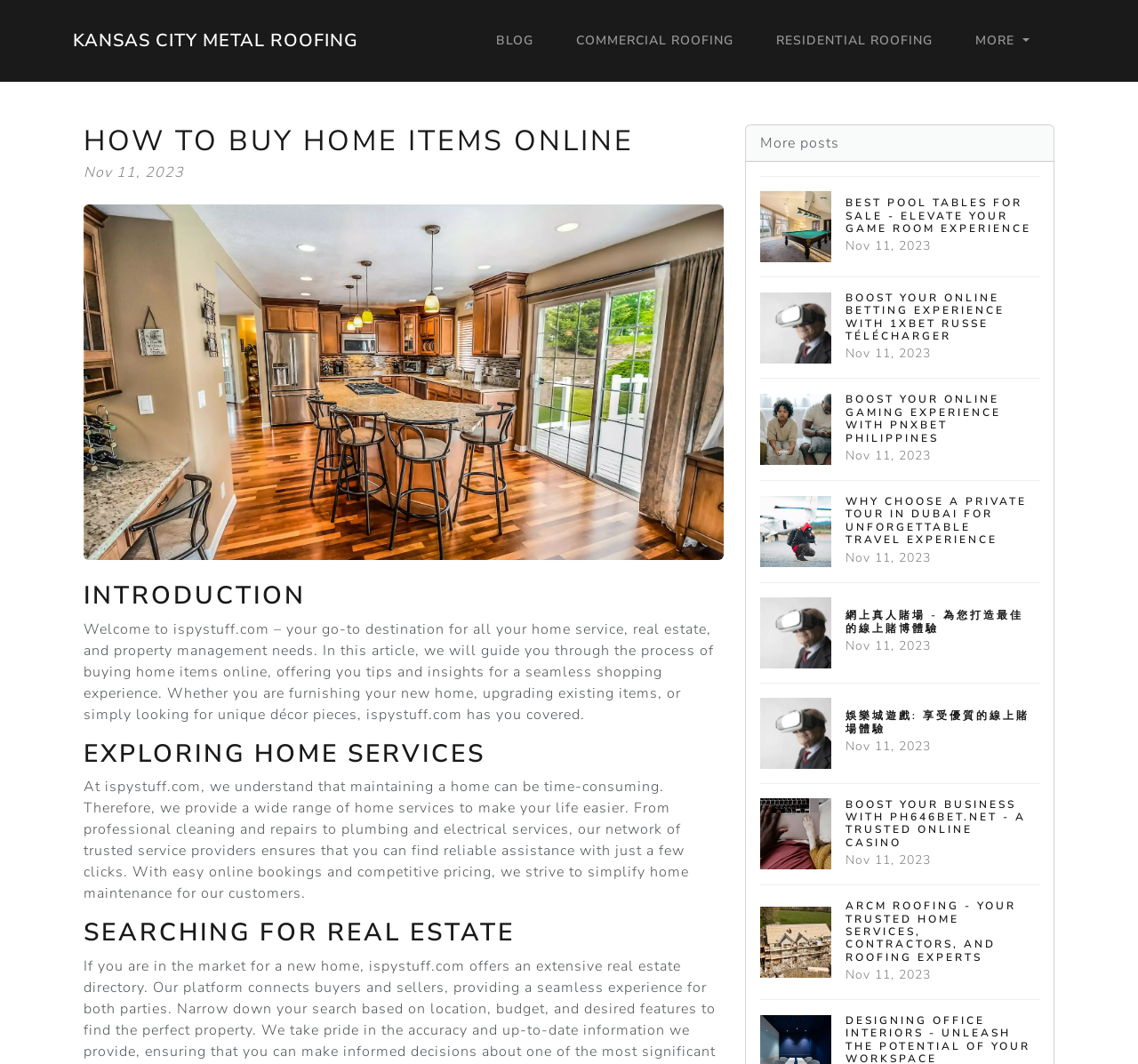Show the bounding box coordinates of the region that should be clicked to follow the instruction: "Learn about residential roofing."

[0.676, 0.02, 0.826, 0.057]